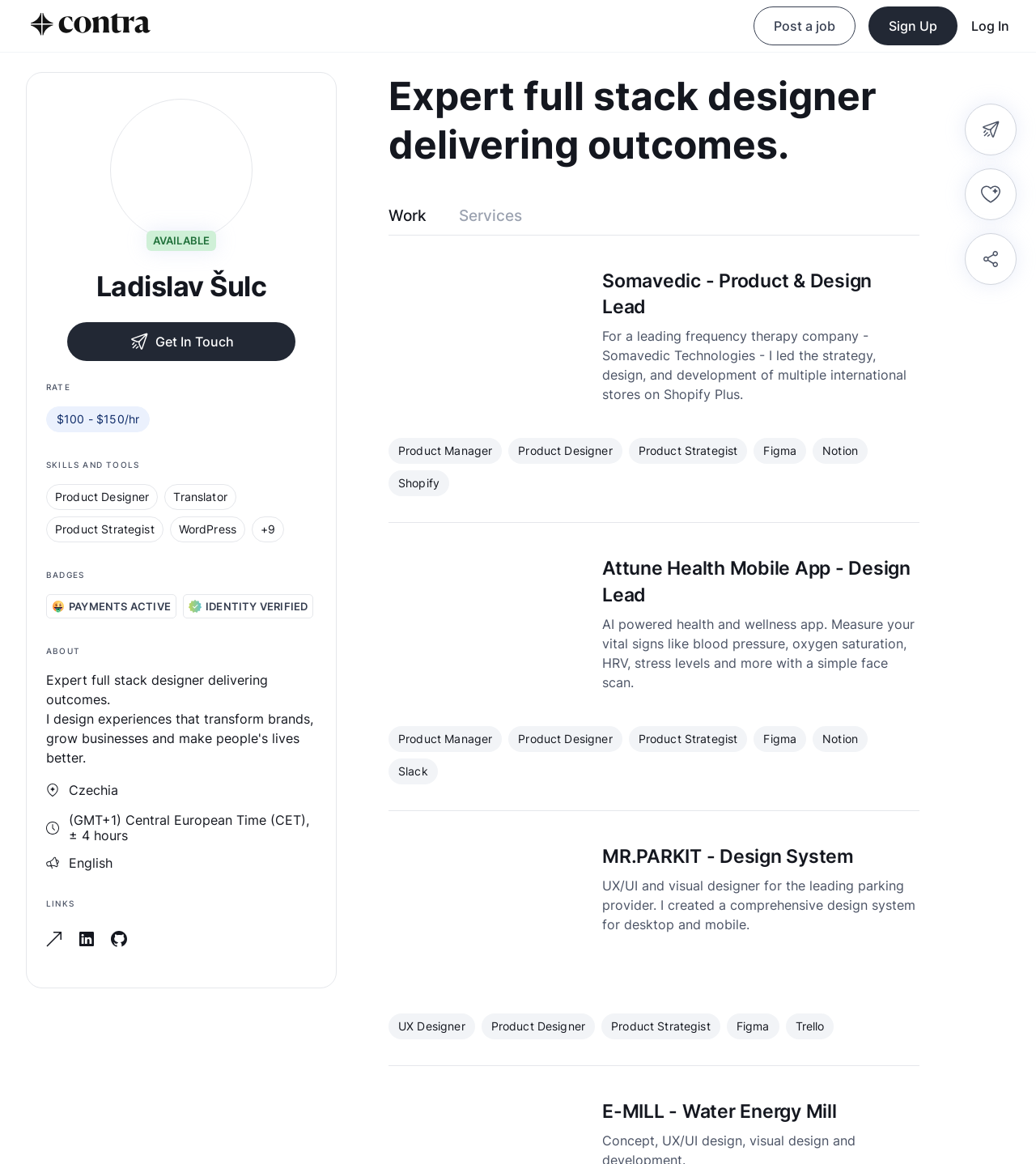Determine the bounding box coordinates of the clickable element to complete this instruction: "Explore Somavedic - Product & Design Lead project". Provide the coordinates in the format of four float numbers between 0 and 1, [left, top, right, bottom].

[0.375, 0.23, 0.566, 0.36]